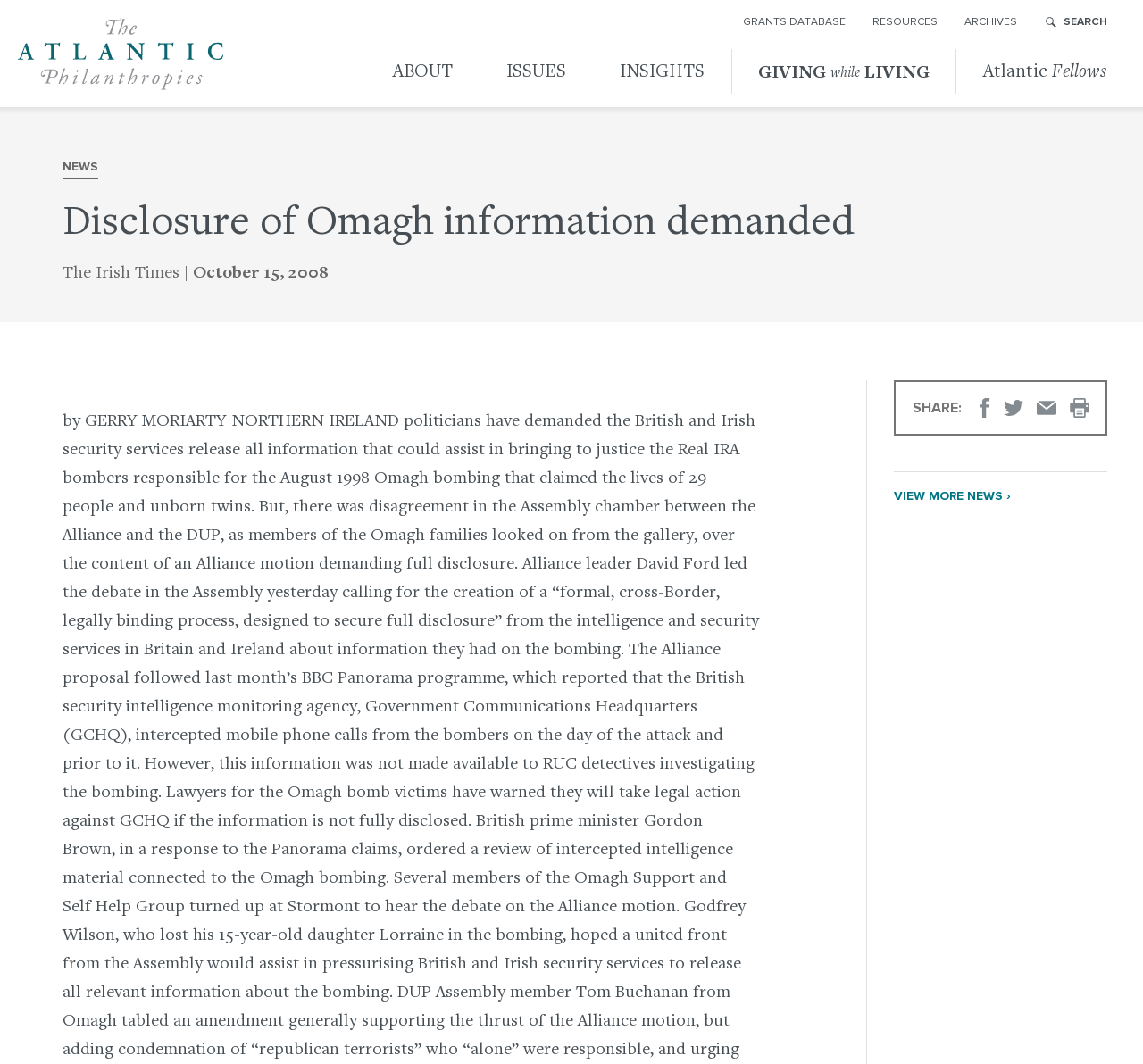Please provide a short answer using a single word or phrase for the question:
When was this news published?

October 15, 2008